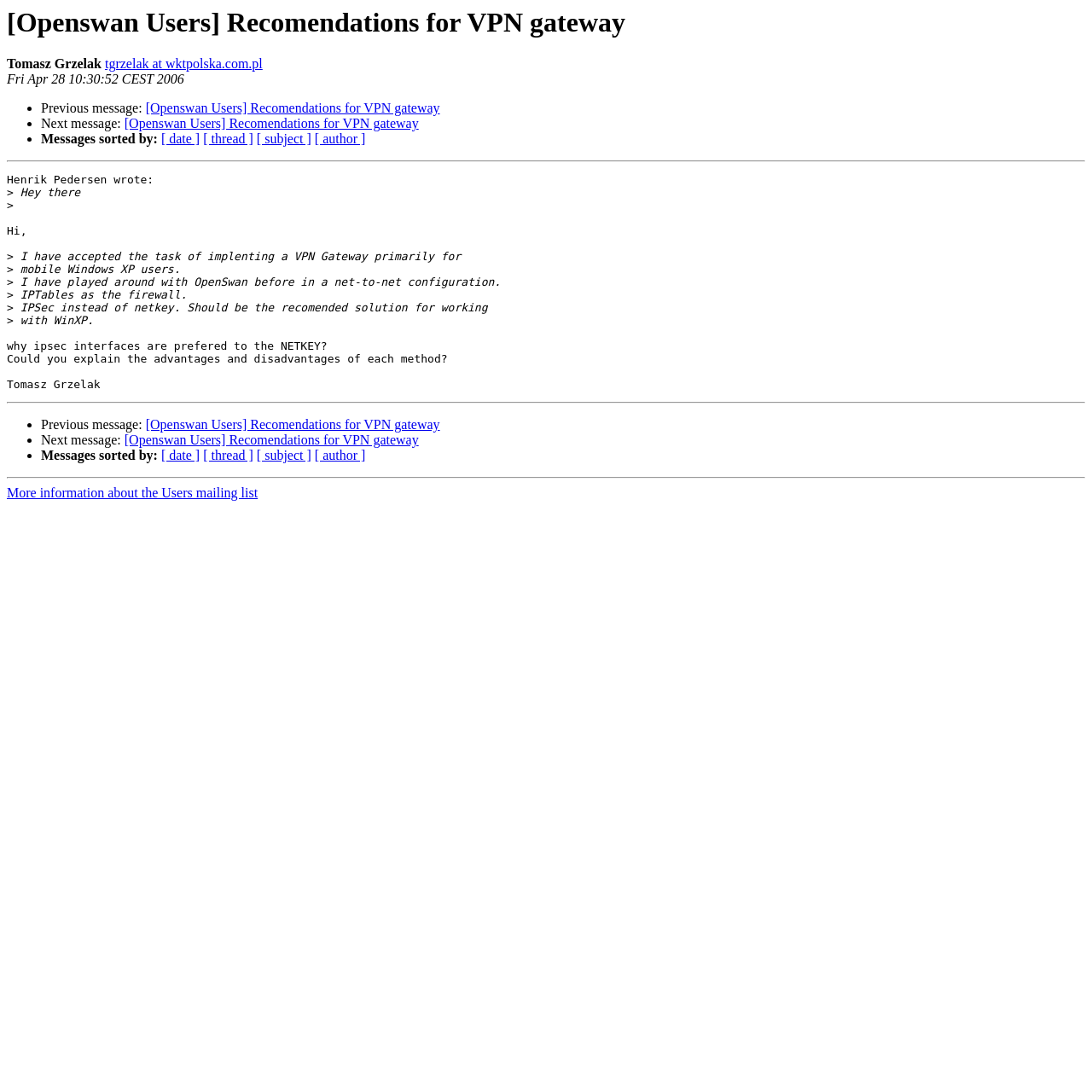Generate the title text from the webpage.

[Openswan Users] Recomendations for VPN gateway